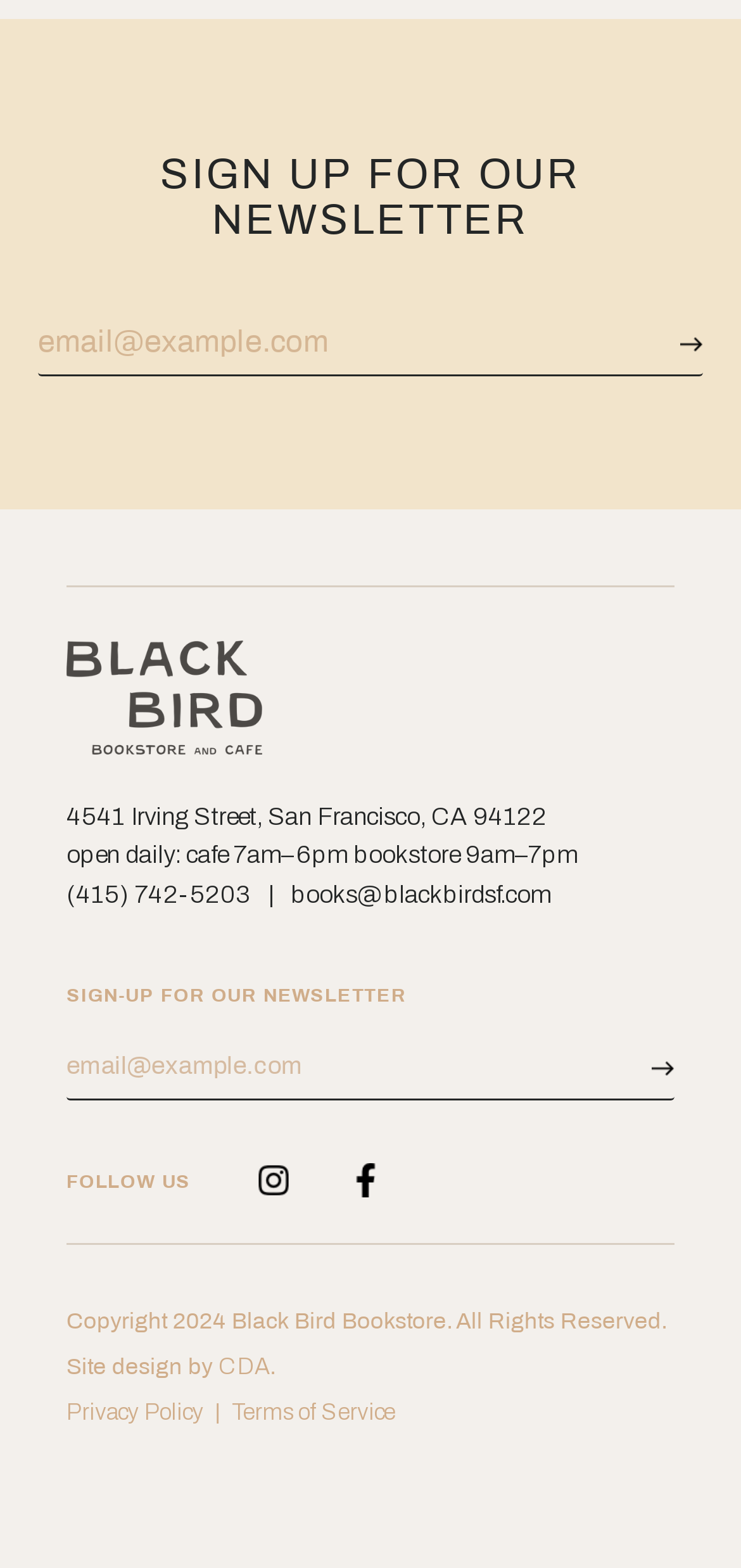Respond to the following question with a brief word or phrase:
What is the address of Black Bird Bookstore?

4541 Irving Street, San Francisco, CA 94122